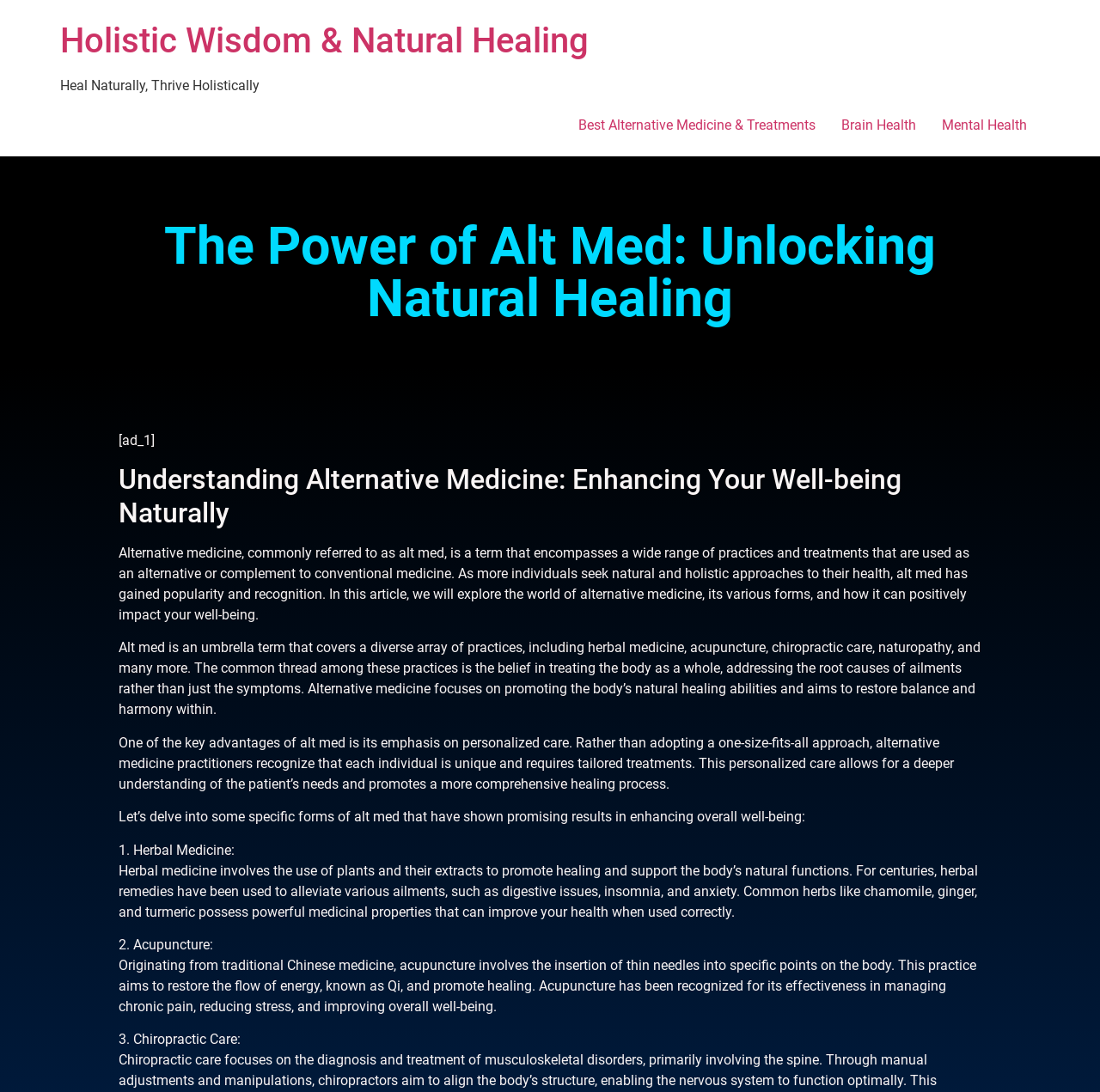Find and extract the text of the primary heading on the webpage.

Holistic Wisdom & Natural Healing